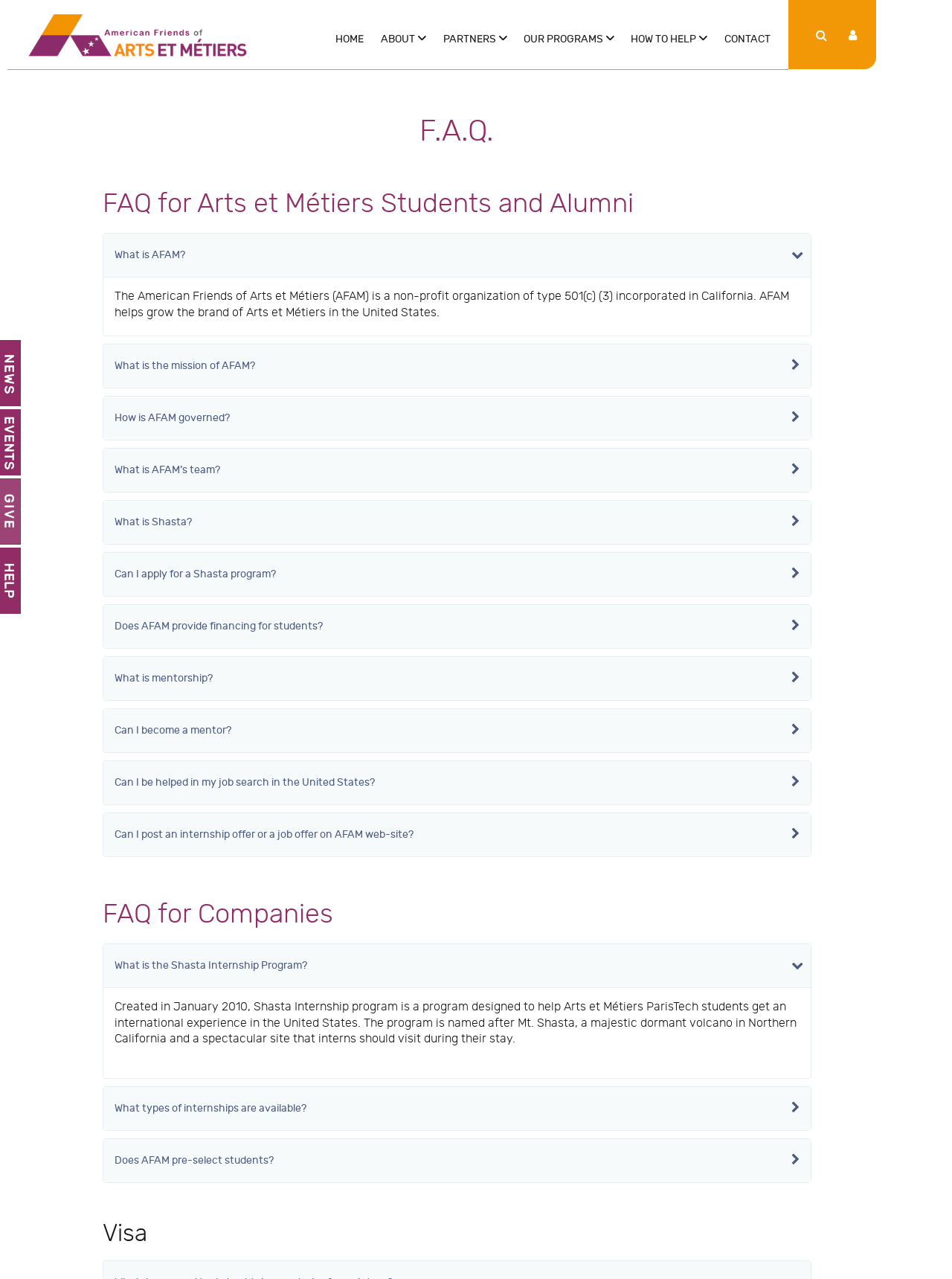Detail the various sections and features of the webpage.

The webpage is about the American Friends of Arts et Métiers (AFAM), a non-profit organization that promotes the objectives of Arts et Métiers ParisTech in the United States and rallies the Arts et Métiers ParisTech community. 

At the top of the page, there is a logo "Protean" with a link, followed by a navigation menu with five items: "Home", "About", "Partners", "Our Programs", and "How to Help". 

Below the navigation menu, there are three main sections: "F.A.Q.", "FAQ for Arts et Métiers Students and Alumni", and "FAQ for Companies". 

In the "F.A.Q." section, there is a heading "F.A.Q." followed by a subheading "FAQ for Arts et Métiers Students and Alumni". This section contains ten questions and answers related to AFAM, including "What is AFAM?", "What is the mission of AFAM?", and "Can I apply for a Shasta program?". Each question is accompanied by a toggle direction icon.

In the "FAQ for Companies" section, there is a heading "FAQ for Companies" followed by four questions and answers related to the Shasta Internship Program, including "What is the Shasta Internship Program?" and "Does AFAM pre-select students?". Each question is also accompanied by a toggle direction icon.

At the bottom of the page, there is a heading "Visa" with no content below it. There are also two social media links, one for Facebook and one for LinkedIn, located at the top right corner of the page.